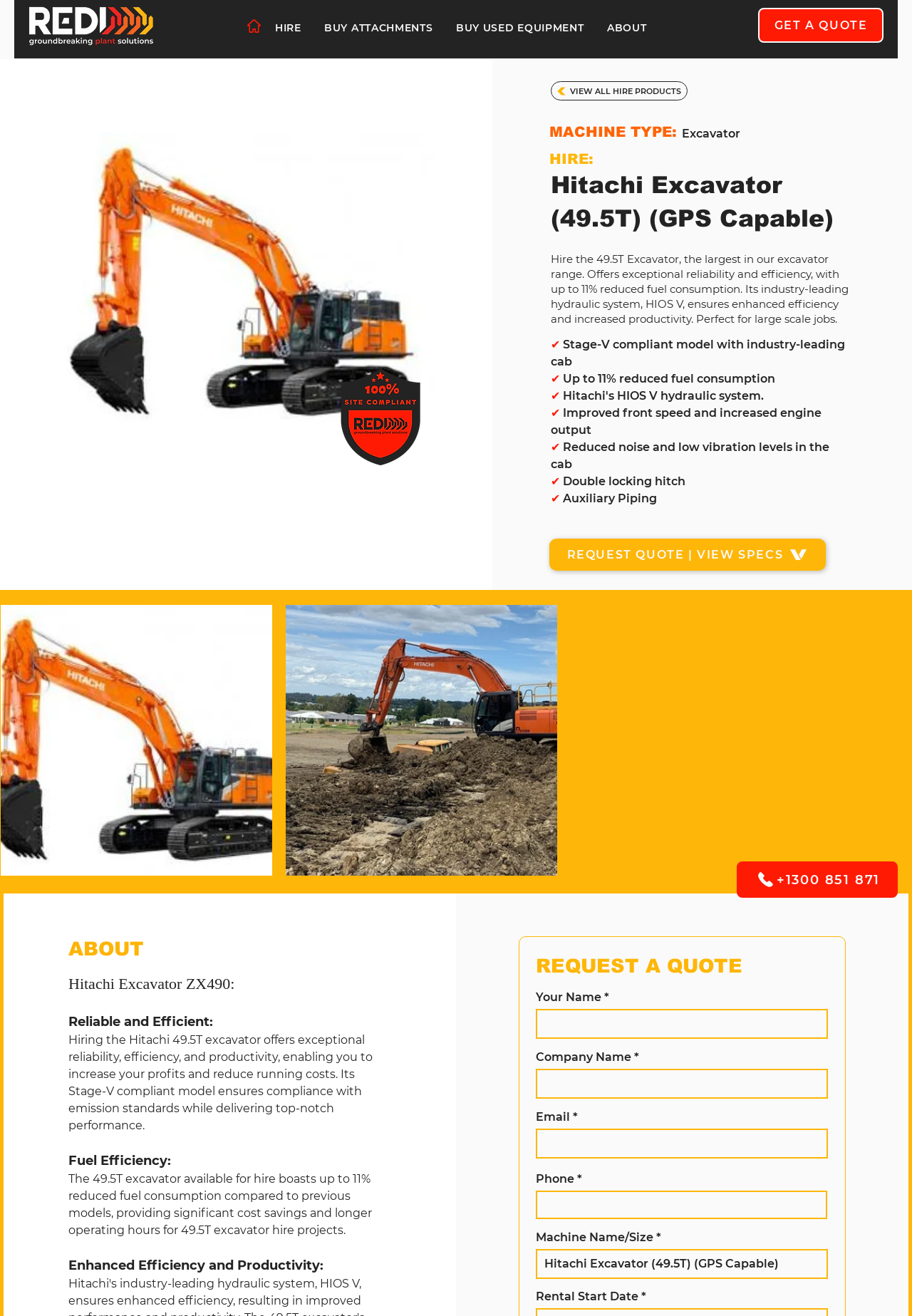Using the webpage screenshot and the element description name="phone" placeholder="", determine the bounding box coordinates. Specify the coordinates in the format (top-left x, top-left y, bottom-right x, bottom-right y) with values ranging from 0 to 1.

[0.588, 0.905, 0.907, 0.926]